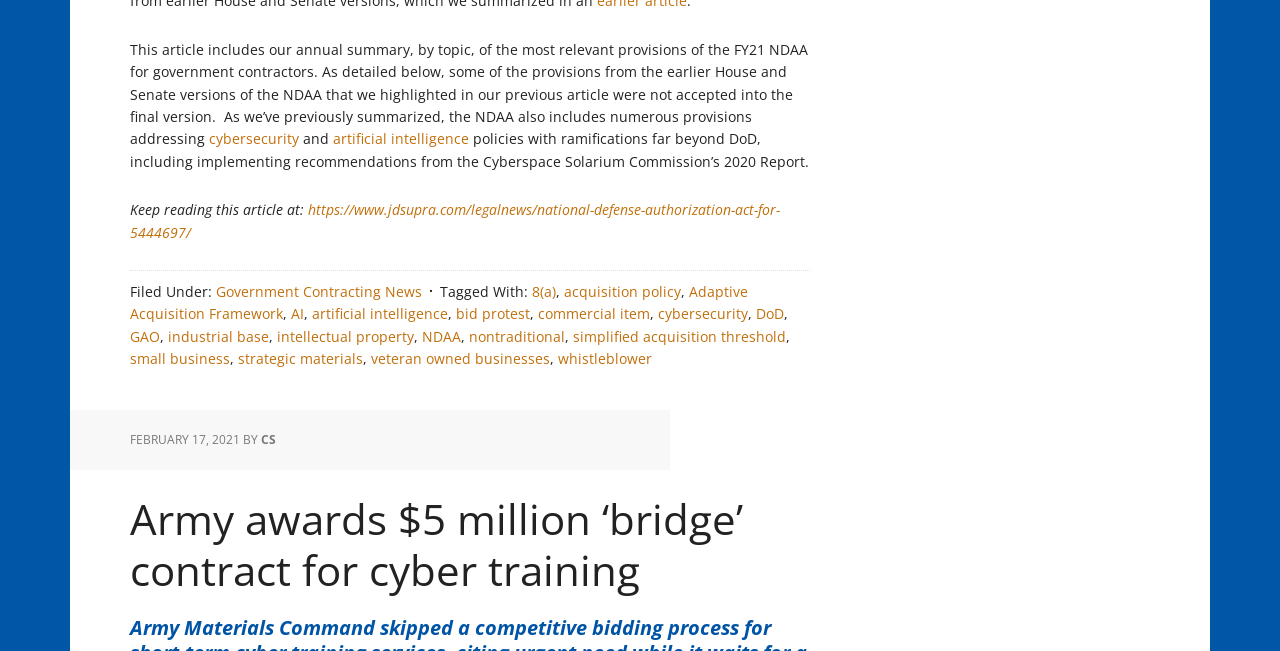Provide the bounding box coordinates in the format (top-left x, top-left y, bottom-right x, bottom-right y). All values are floating point numbers between 0 and 1. Determine the bounding box coordinate of the UI element described as: Government Contracting News

[0.169, 0.433, 0.33, 0.462]